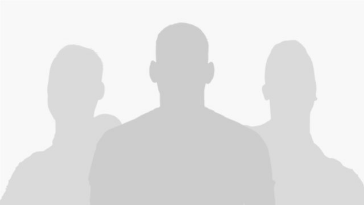Describe all elements and aspects of the image.

The image features a group of indistinct figures shrouded in shadow, suggesting a sense of anonymity and mysteriousness. The silhouette style leaves their identities unclear, allowing viewers to project their own interpretations onto the figures. Positioned within an article titled "Eintracht Frankfurt vs. Bayer Leverkusen: CONFIRMED line-ups, match stats & LIVE blog!" this image enhances the theme of anticipation surrounding the upcoming match. The context implies that these figures represent key players or team members, but their specific identities remain unknown, inviting speculation about their impact on the game. The date mentioned, "05.05.2024," adds timeliness, signifying this is a current and relevant discussion in the world of Bundesliga football.